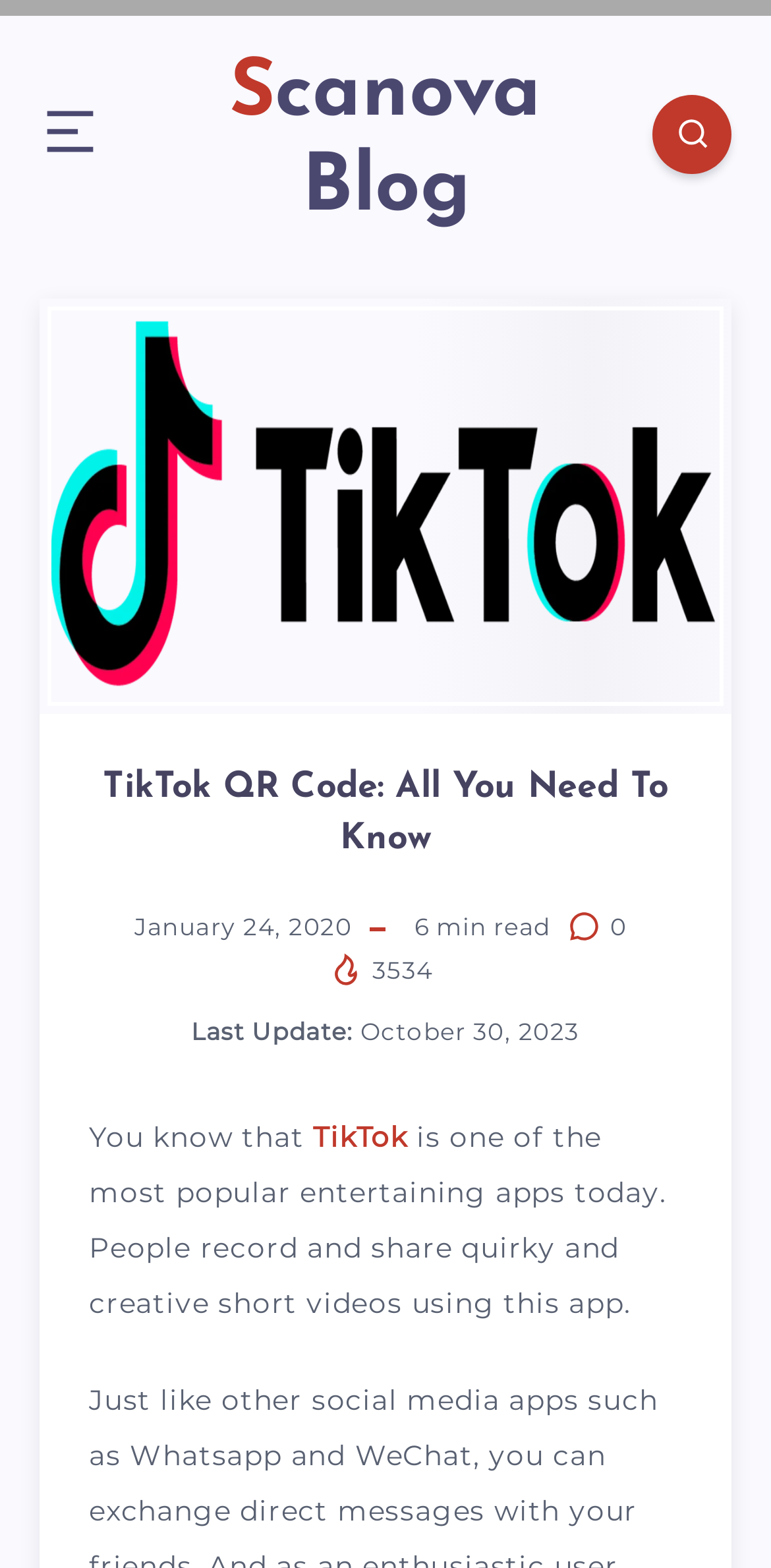What is the date of the last update?
Give a single word or phrase answer based on the content of the image.

October 30, 2023